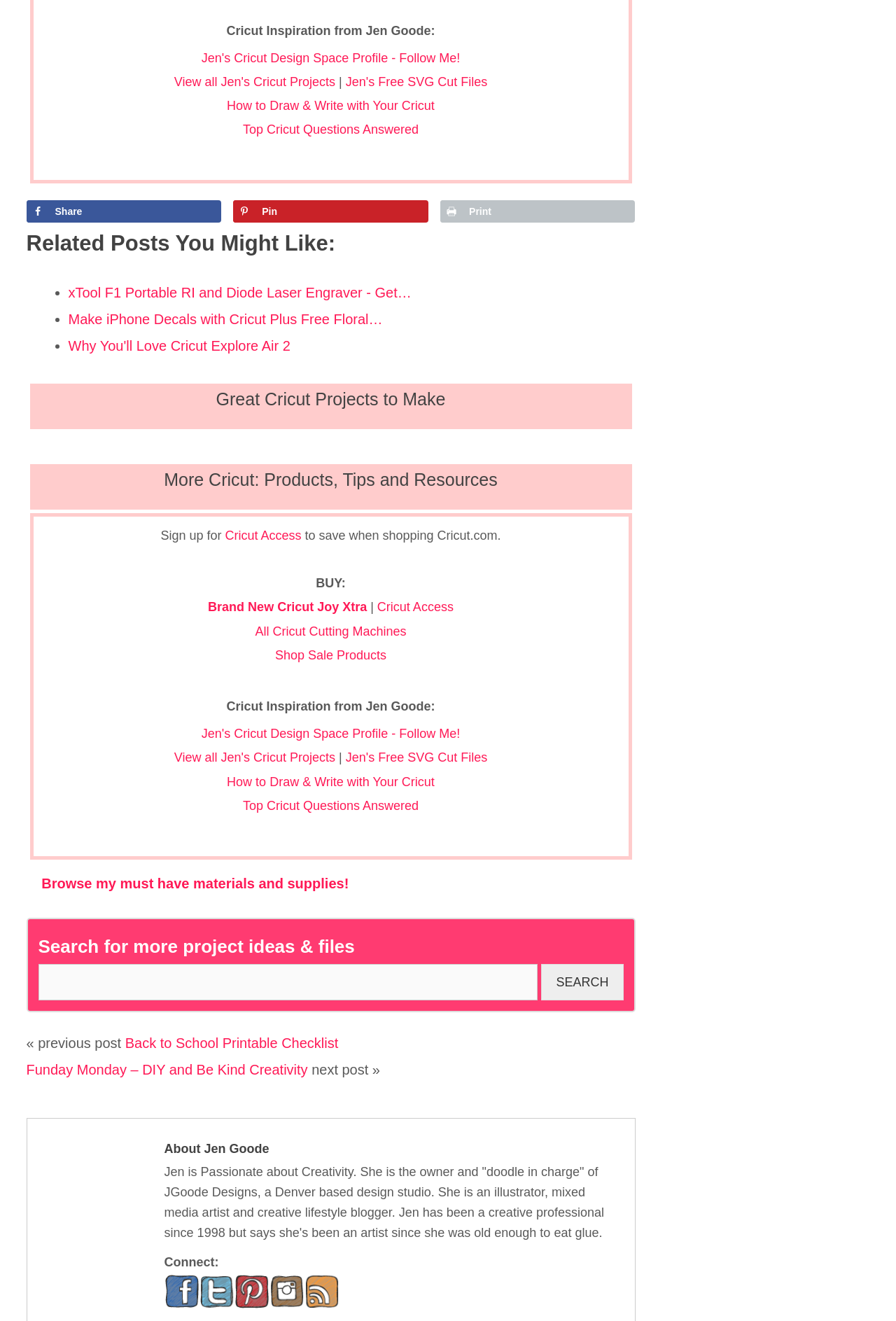Identify the bounding box coordinates of the area that should be clicked in order to complete the given instruction: "Follow Jen's Cricut Design Space Profile". The bounding box coordinates should be four float numbers between 0 and 1, i.e., [left, top, right, bottom].

[0.225, 0.039, 0.514, 0.049]